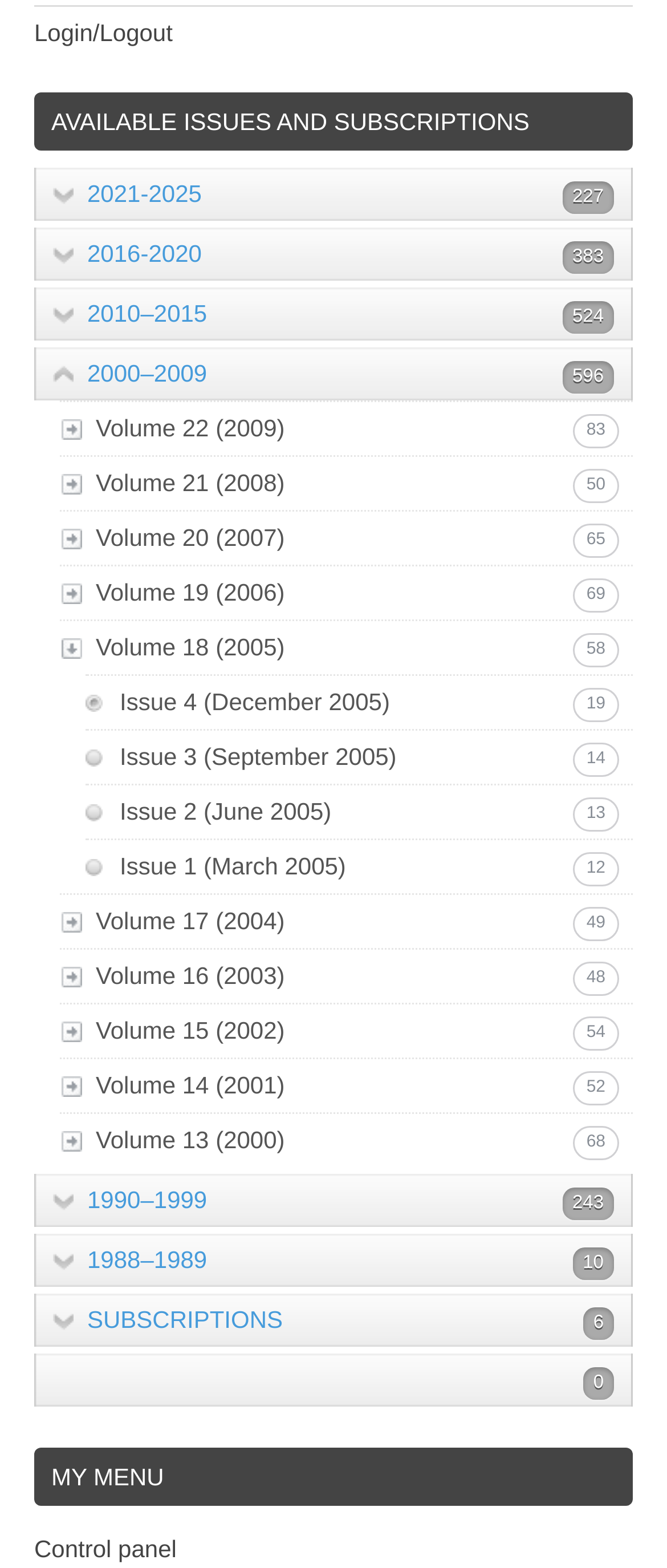Answer the question below using just one word or a short phrase: 
What is the issue number of the first issue in Volume 37?

1